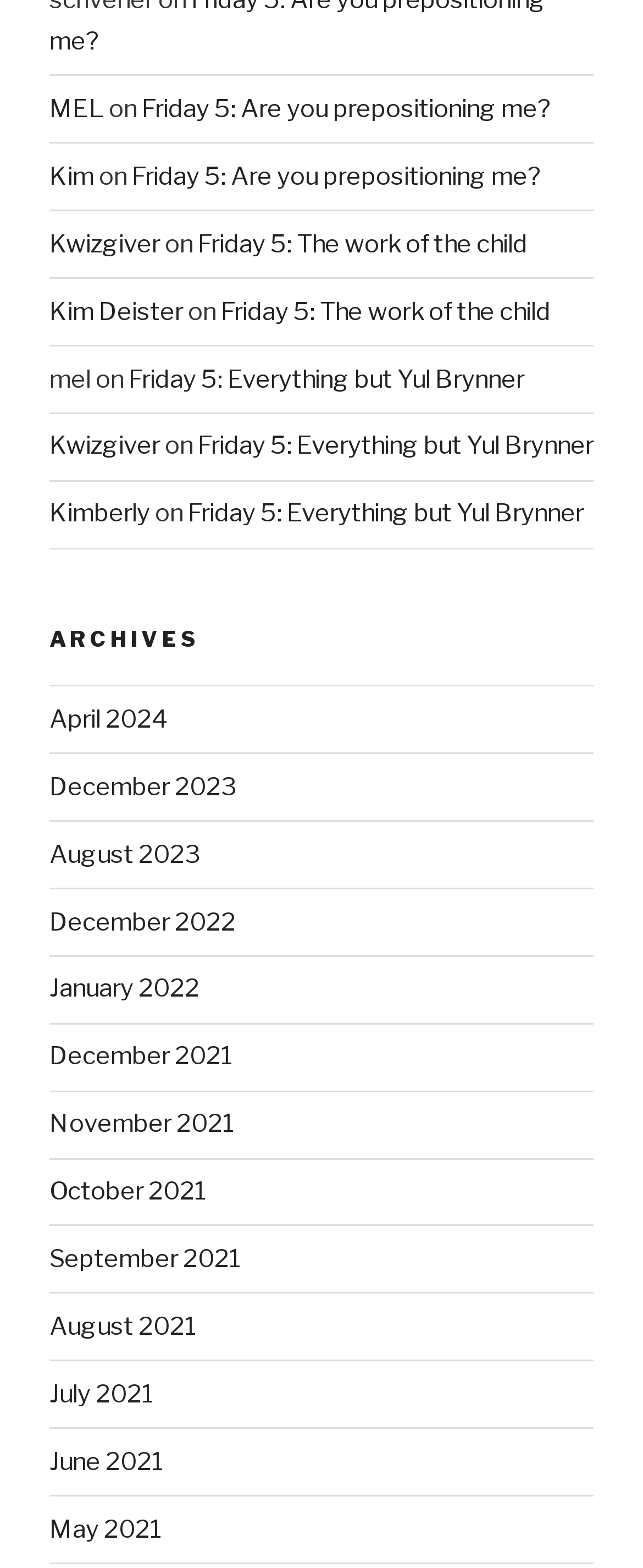Utilize the details in the image to thoroughly answer the following question: What is the title of the first link on the webpage?

I looked at the first link on the webpage and found that its title is MEL.